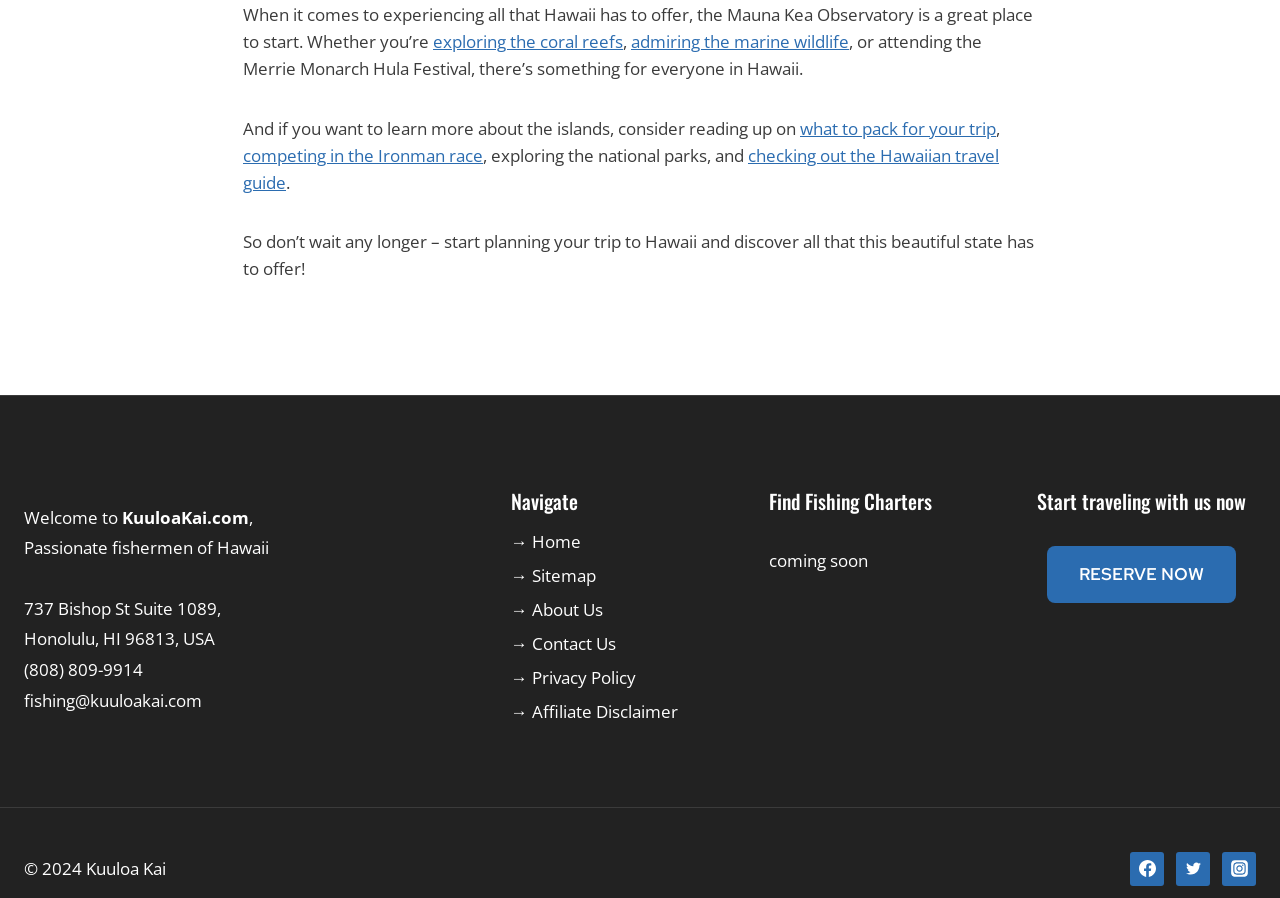What is the name of the website?
Answer the question with just one word or phrase using the image.

KuuloaKai.com